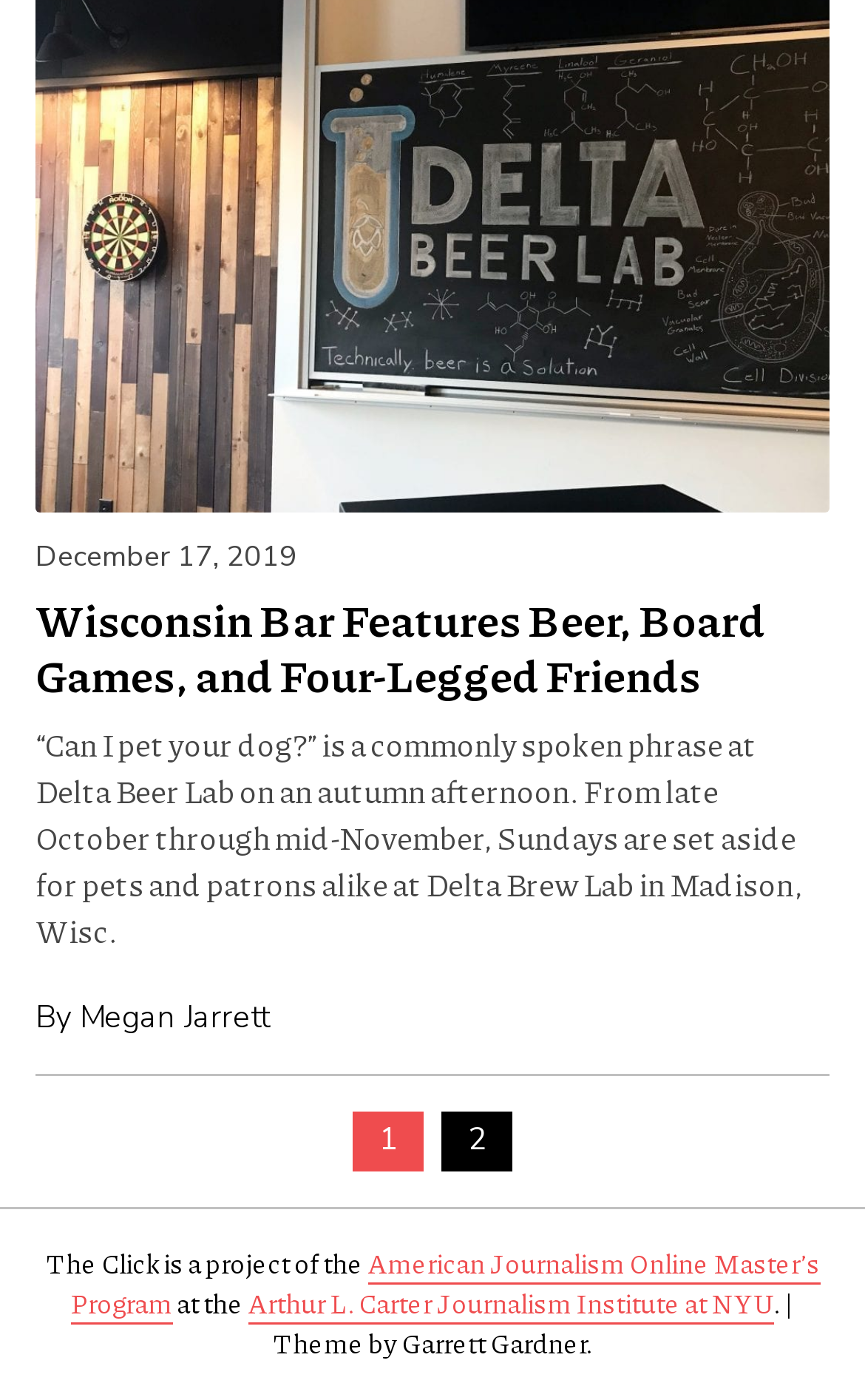Based on the provided description, "American Journalism Online Master’s Program", find the bounding box of the corresponding UI element in the screenshot.

[0.081, 0.889, 0.947, 0.946]